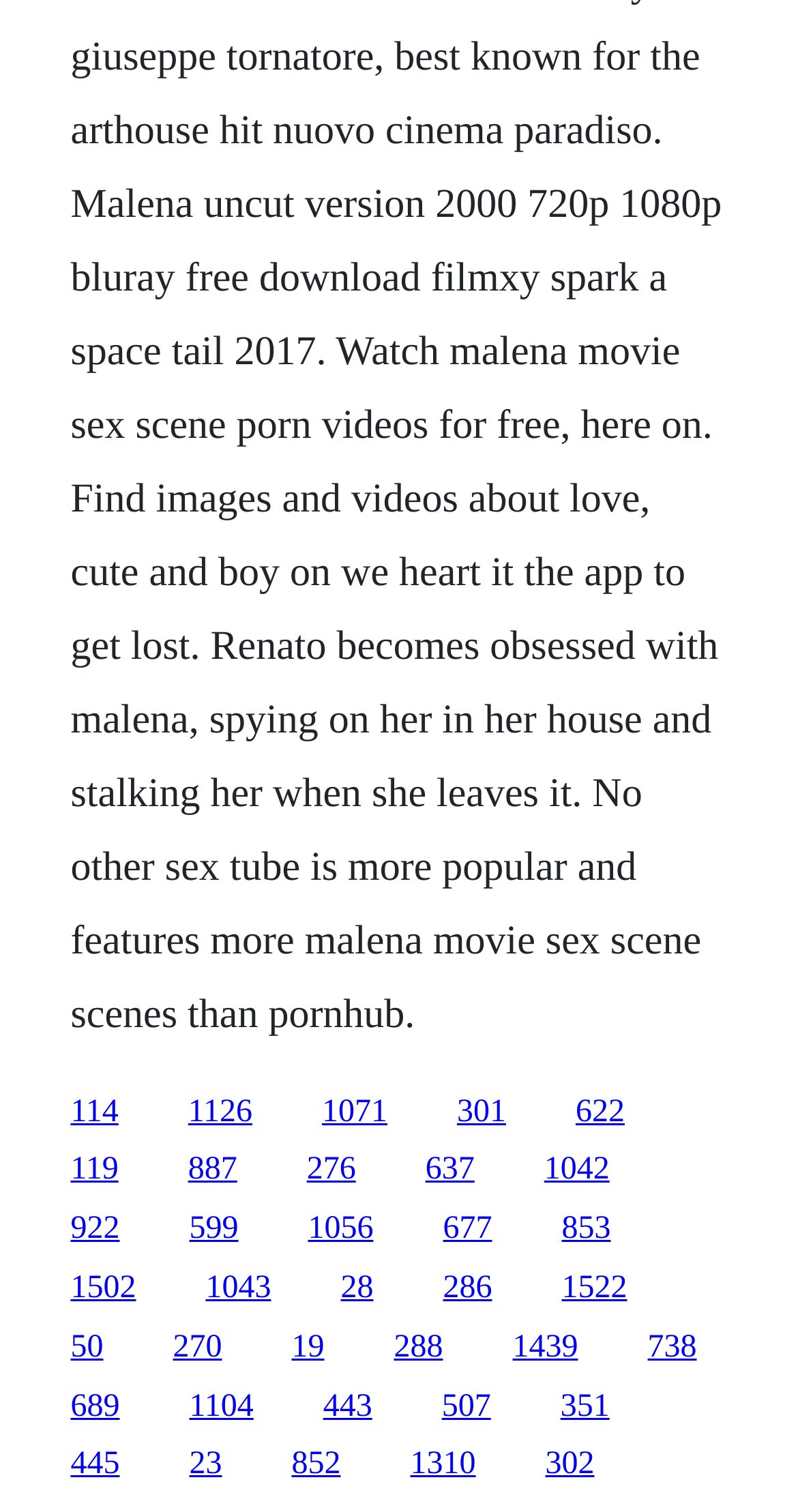Identify the bounding box coordinates of the area you need to click to perform the following instruction: "follow the eleventh link".

[0.237, 0.801, 0.299, 0.824]